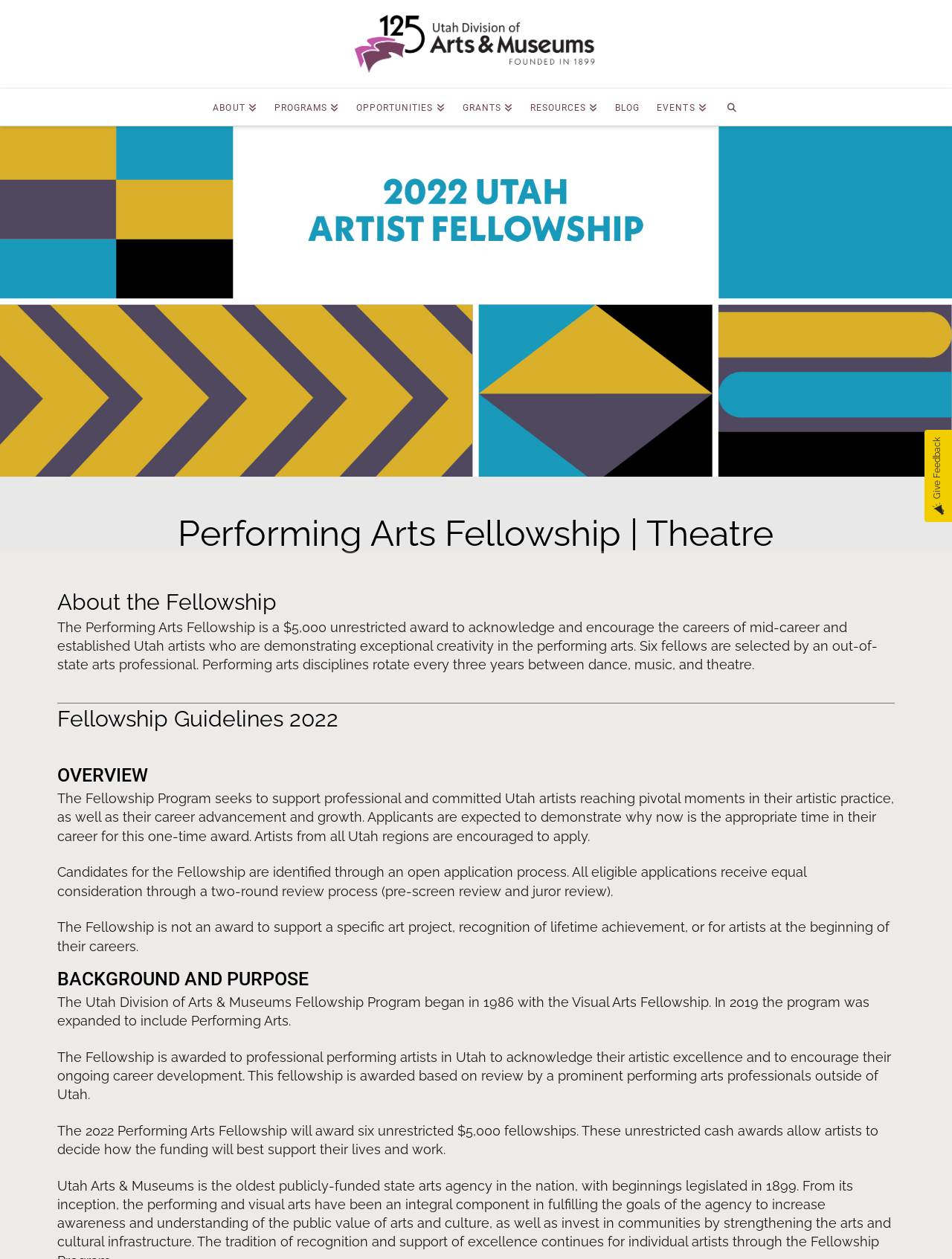Generate a comprehensive description of the contents of the webpage.

The webpage is about the Performing Arts Fellowship provided by the Utah Division of Arts & Museums. At the top, there is a logo of the Utah Division of Arts & Museums, which is also a link. Below the logo, there are seven navigation links: ABOUT, PROGRAMS, OPPORTUNITIES, GRANTS, RESOURCES, BLOG, and EVENTS. 

On the left side of the page, there is a search button. When expanded, it displays a heading "Performing Arts Fellowship | Theatre" and several sections of text describing the fellowship program. The first section explains the purpose of the fellowship, which is to acknowledge and encourage the careers of mid-career and established Utah artists in the performing arts. 

Below this section, there is a horizontal separator, followed by a section titled "Fellowship Guidelines 2022". This section is divided into several subheadings, including "OVERVIEW", "BACKGROUND AND PURPOSE", and others. The text under these subheadings provides detailed information about the fellowship program, including its goals, eligibility, application process, and selection criteria. 

Throughout the page, there are no images other than the logo of the Utah Division of Arts & Museums at the top and a small image at the bottom right corner of the page. The overall content of the page is focused on providing information about the Performing Arts Fellowship program.